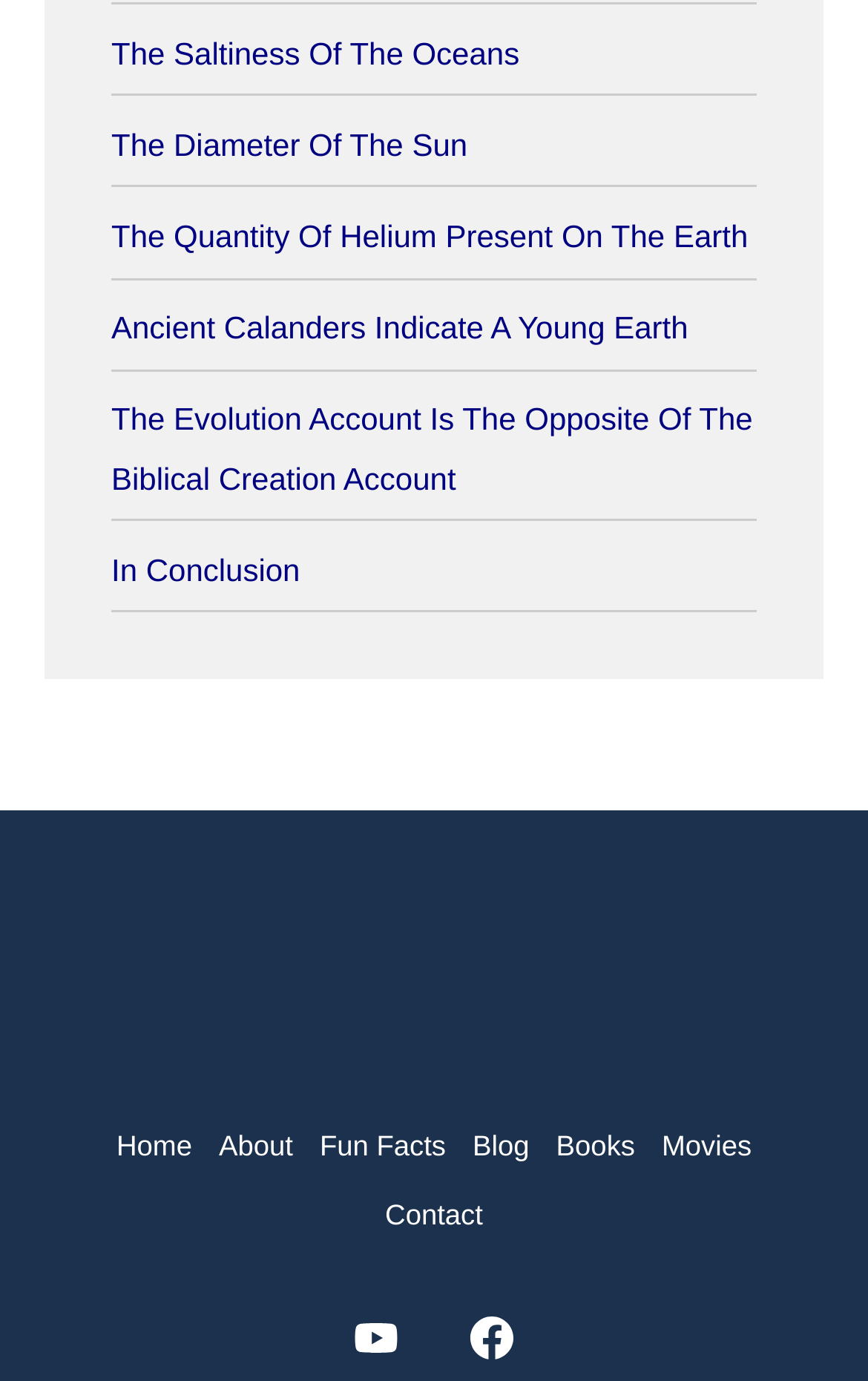Refer to the image and answer the question with as much detail as possible: How many links are in the navigation menu?

I counted the number of links under the 'Site Navigation' section, which are 'Home', 'About', 'Fun Facts', 'Blog', 'Books', 'Movies', and 'Contact'.